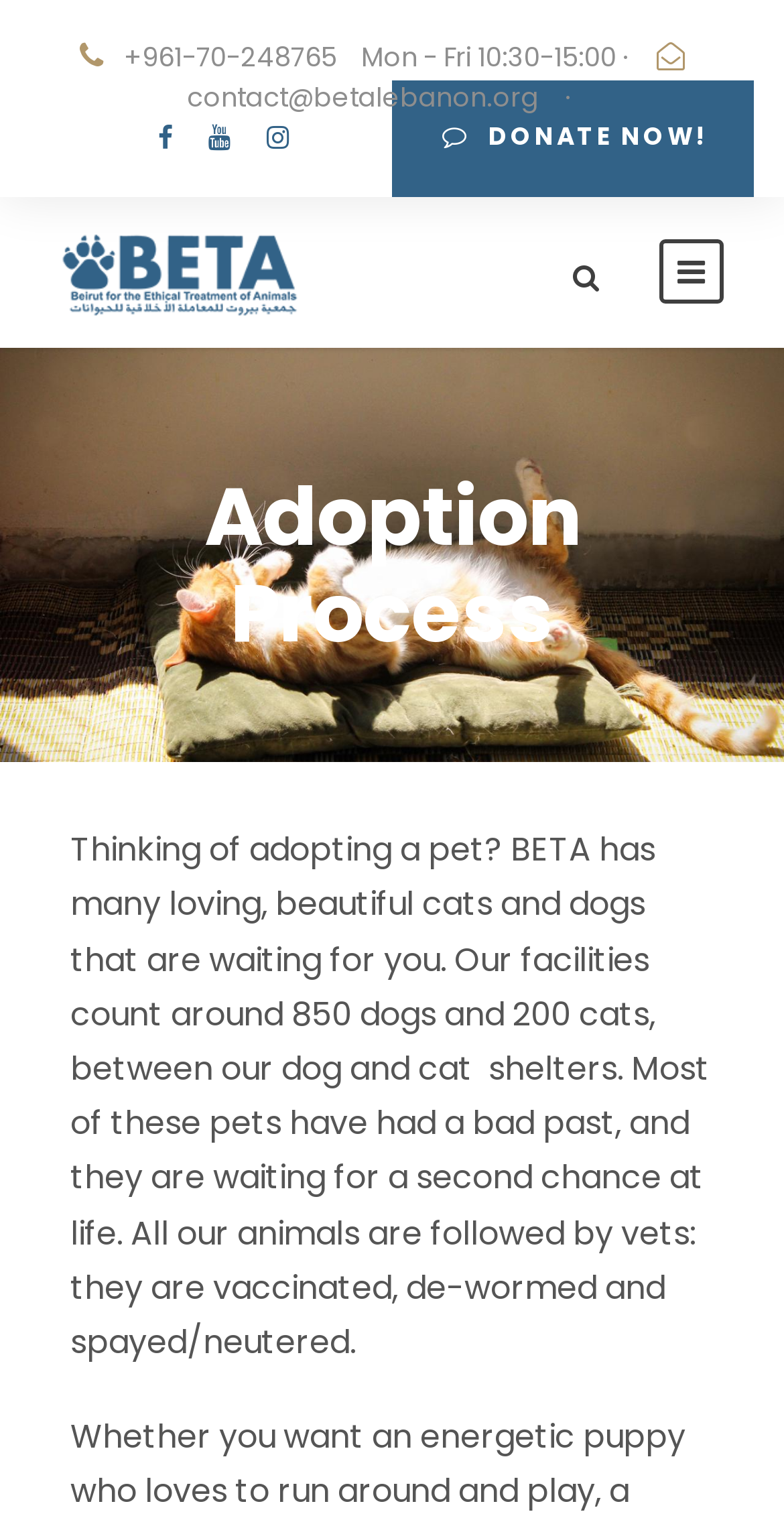Find the bounding box coordinates for the UI element that matches this description: "Donate Now!".

[0.5, 0.053, 0.962, 0.13]